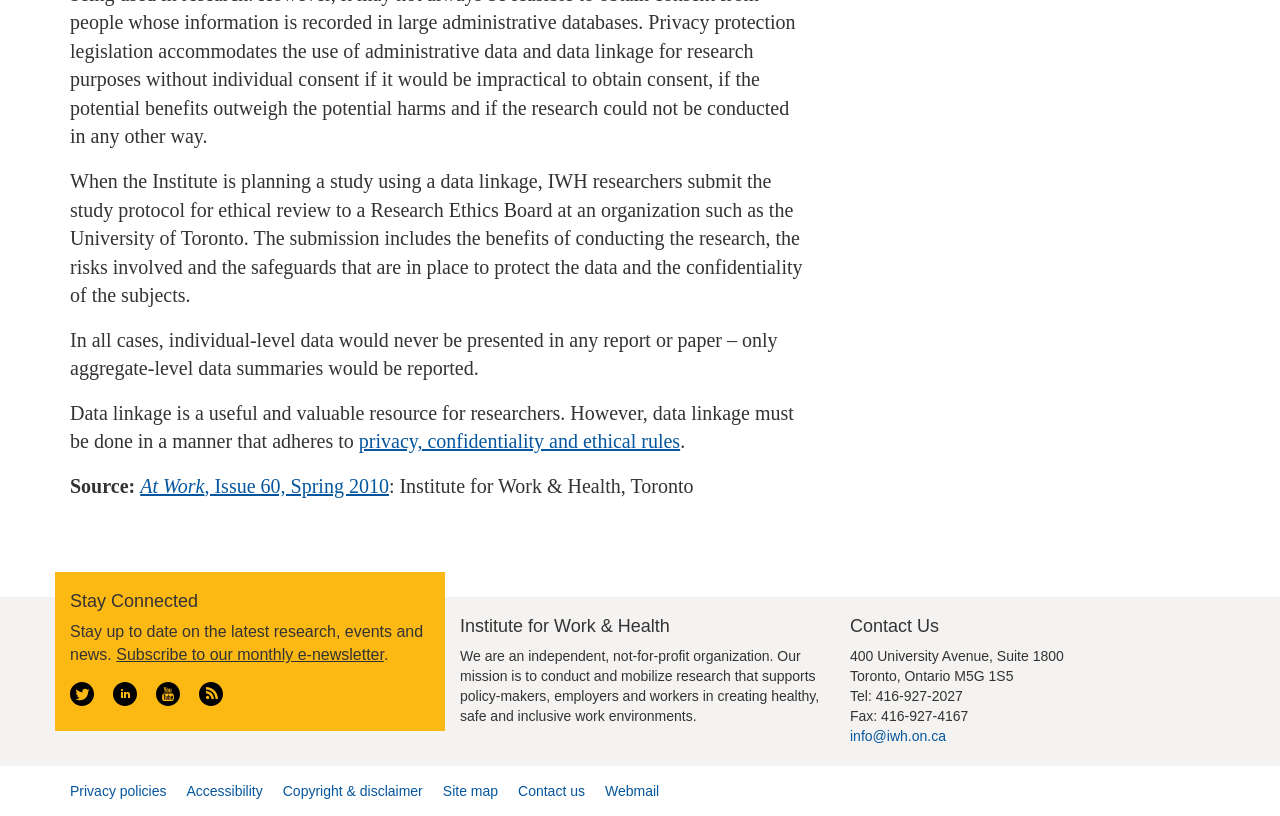Locate the bounding box coordinates of the element's region that should be clicked to carry out the following instruction: "Contact via email". The coordinates need to be four float numbers between 0 and 1, i.e., [left, top, right, bottom].

[0.664, 0.893, 0.739, 0.912]